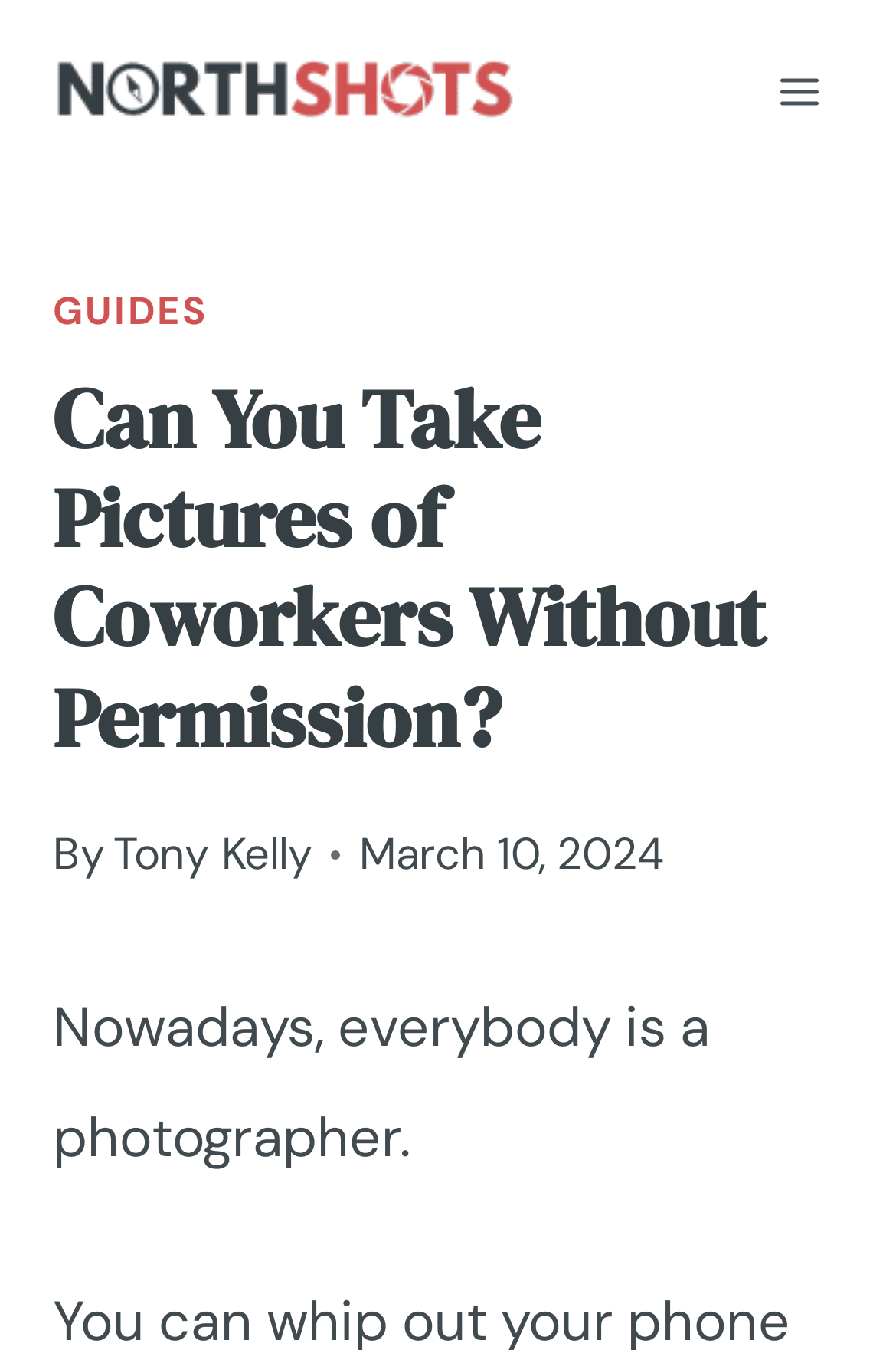Using the provided element description: "Guides", determine the bounding box coordinates of the corresponding UI element in the screenshot.

[0.059, 0.211, 0.231, 0.249]